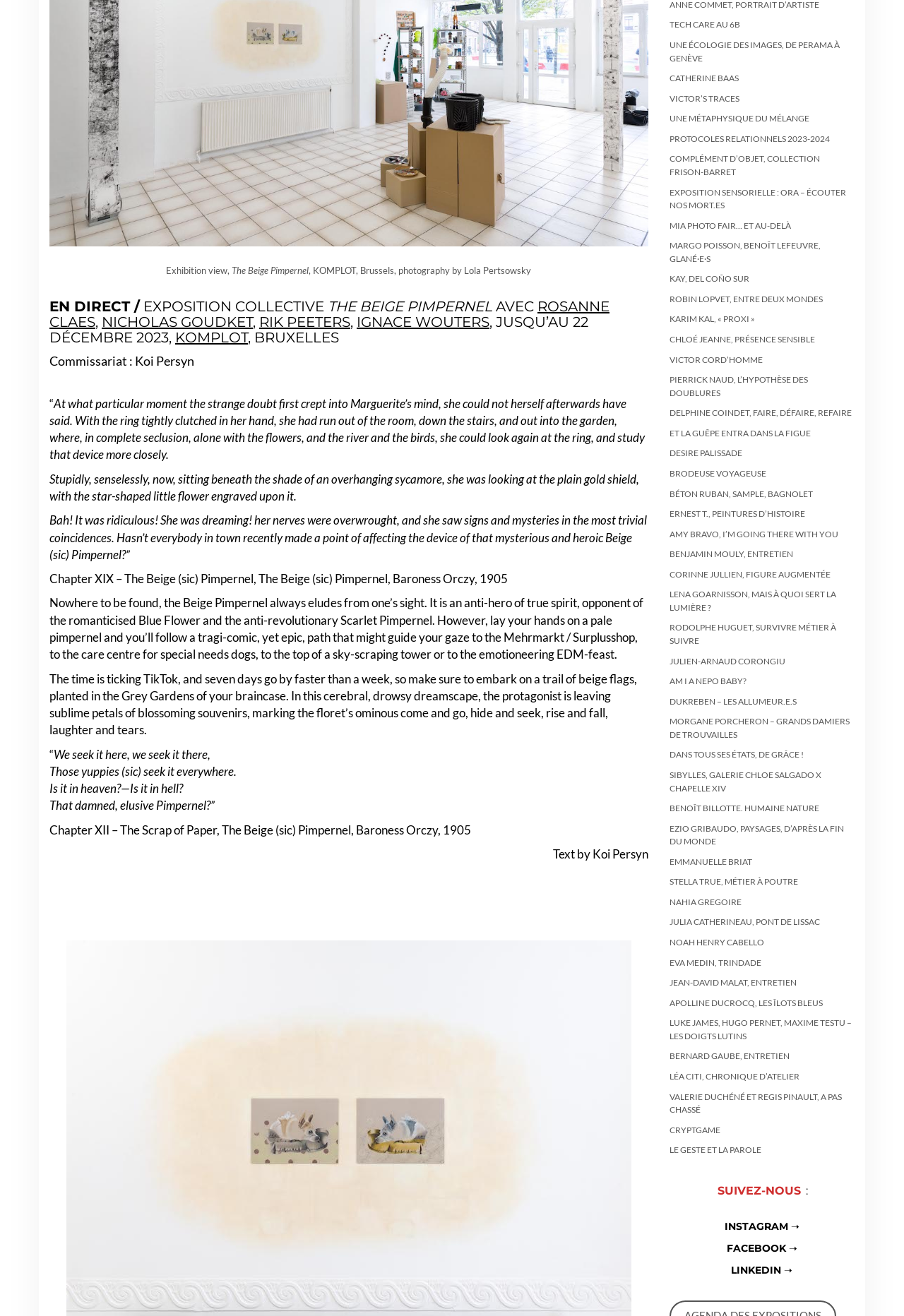Given the webpage screenshot, identify the bounding box of the UI element that matches this description: "Revolutionizing Media Consumption".

None